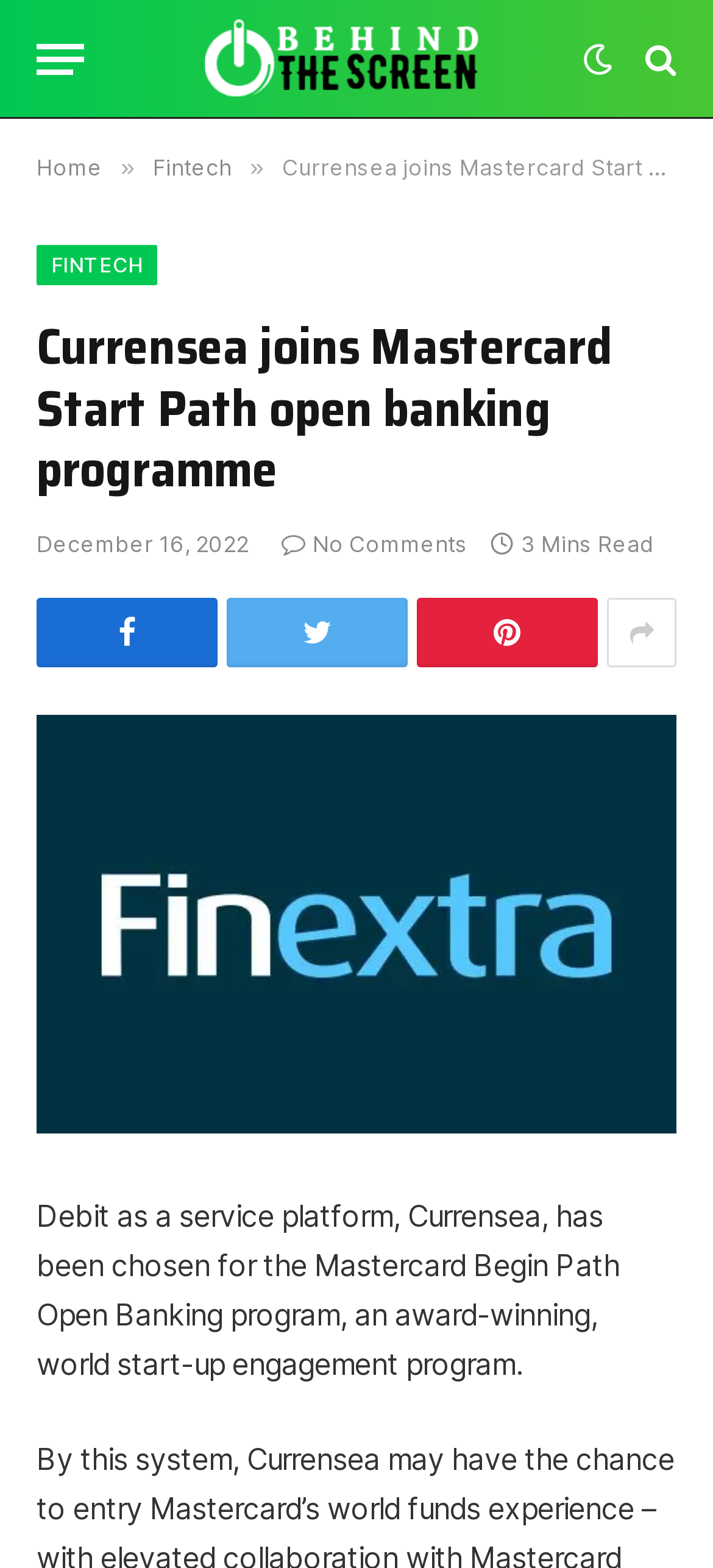Please find the bounding box coordinates of the element that must be clicked to perform the given instruction: "View industries". The coordinates should be four float numbers from 0 to 1, i.e., [left, top, right, bottom].

None